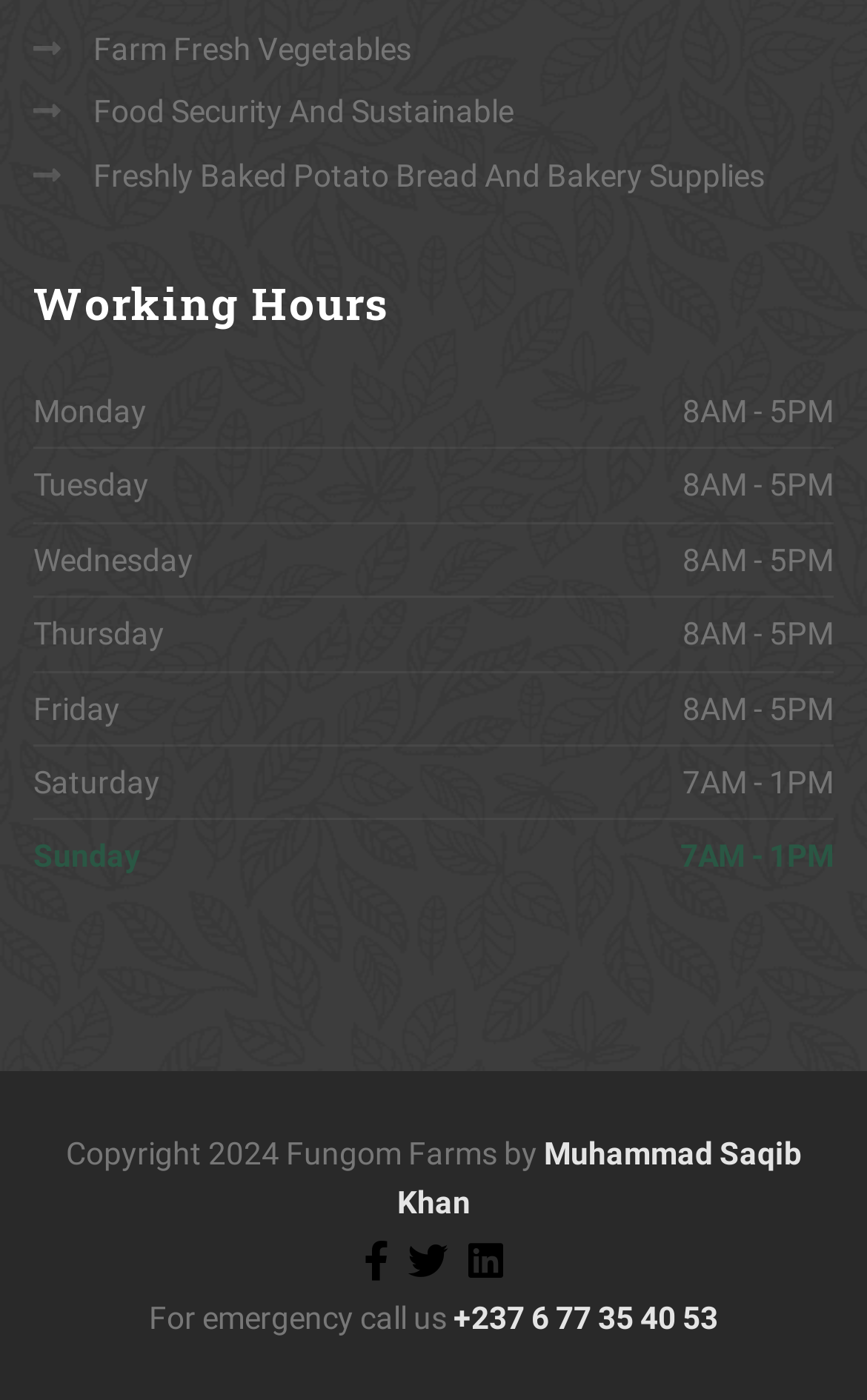Please locate the bounding box coordinates for the element that should be clicked to achieve the following instruction: "Call the emergency number". Ensure the coordinates are given as four float numbers between 0 and 1, i.e., [left, top, right, bottom].

[0.523, 0.928, 0.828, 0.954]